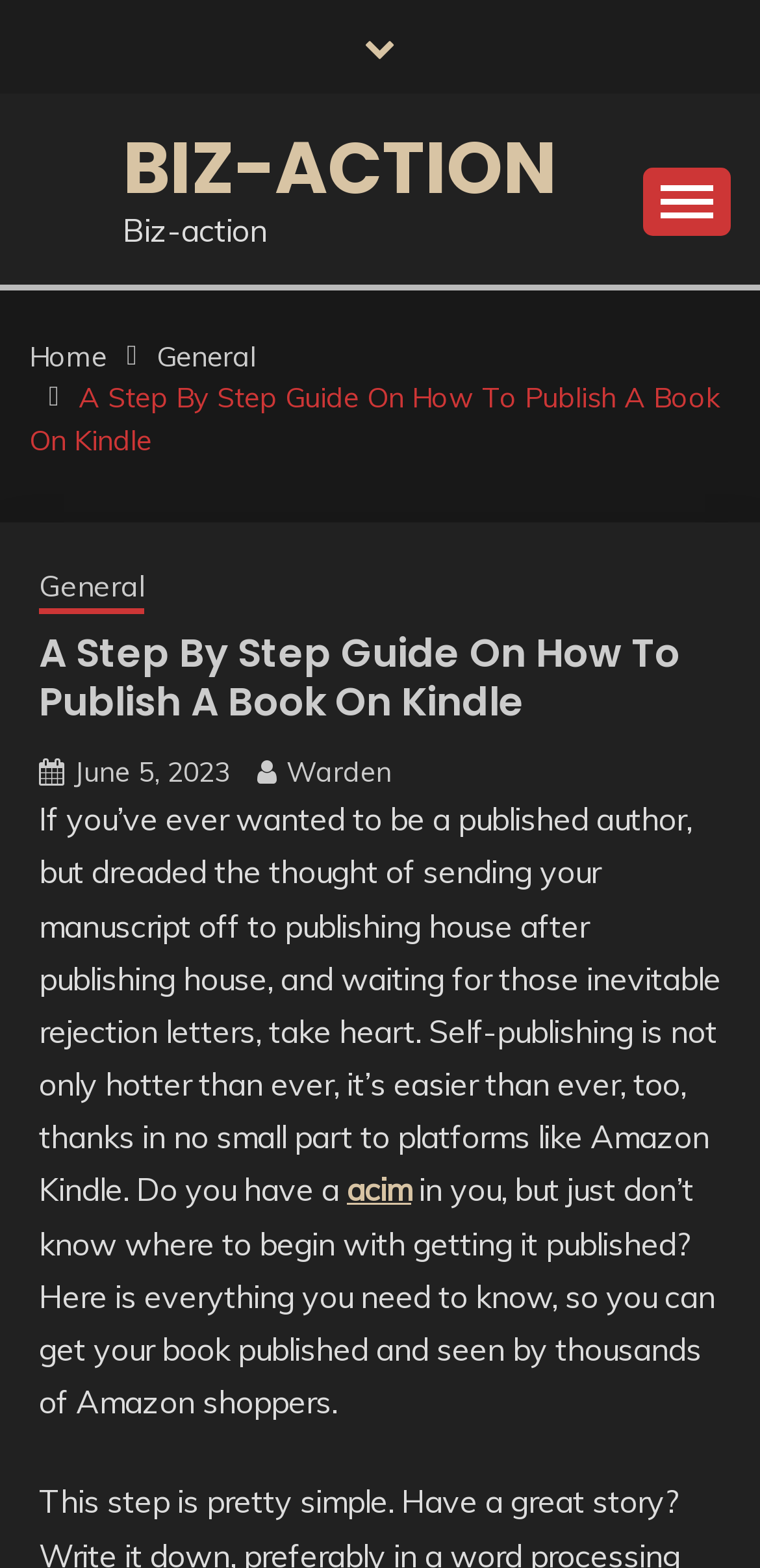Identify the bounding box coordinates of the element to click to follow this instruction: 'Click on the 'June 5, 2023' link'. Ensure the coordinates are four float values between 0 and 1, provided as [left, top, right, bottom].

[0.097, 0.481, 0.303, 0.504]